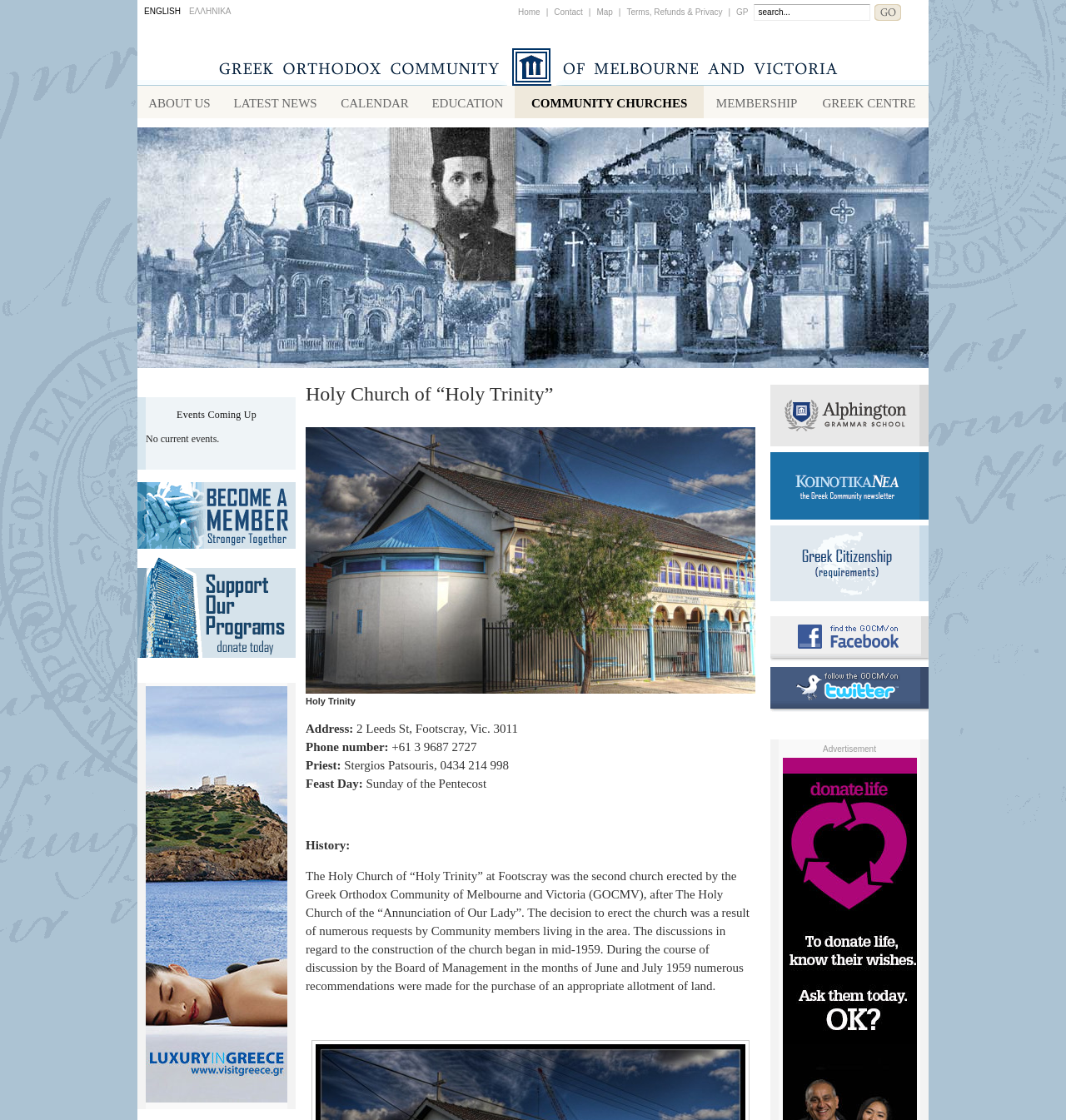Respond to the following question using a concise word or phrase: 
What is the feast day of the church?

Sunday of the Pentecost